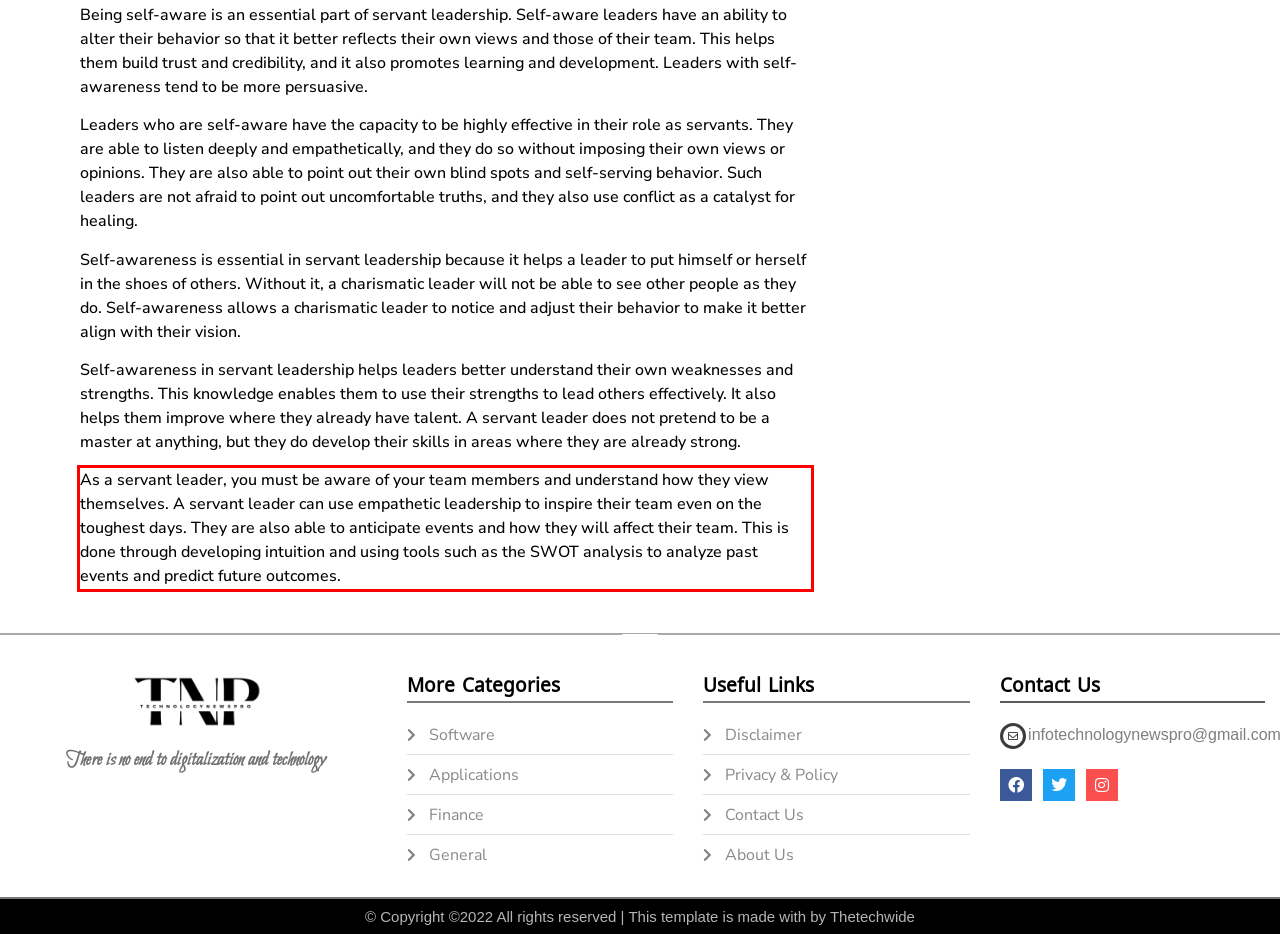Please examine the webpage screenshot containing a red bounding box and use OCR to recognize and output the text inside the red bounding box.

As a servant leader, you must be aware of your team members and understand how they view themselves. A servant leader can use empathetic leadership to inspire their team even on the toughest days. They are also able to anticipate events and how they will affect their team. This is done through developing intuition and using tools such as the SWOT analysis to analyze past events and predict future outcomes.